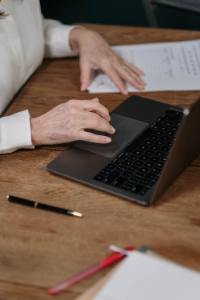What is the surface of the desk made of?
Provide a concise answer using a single word or phrase based on the image.

Wood